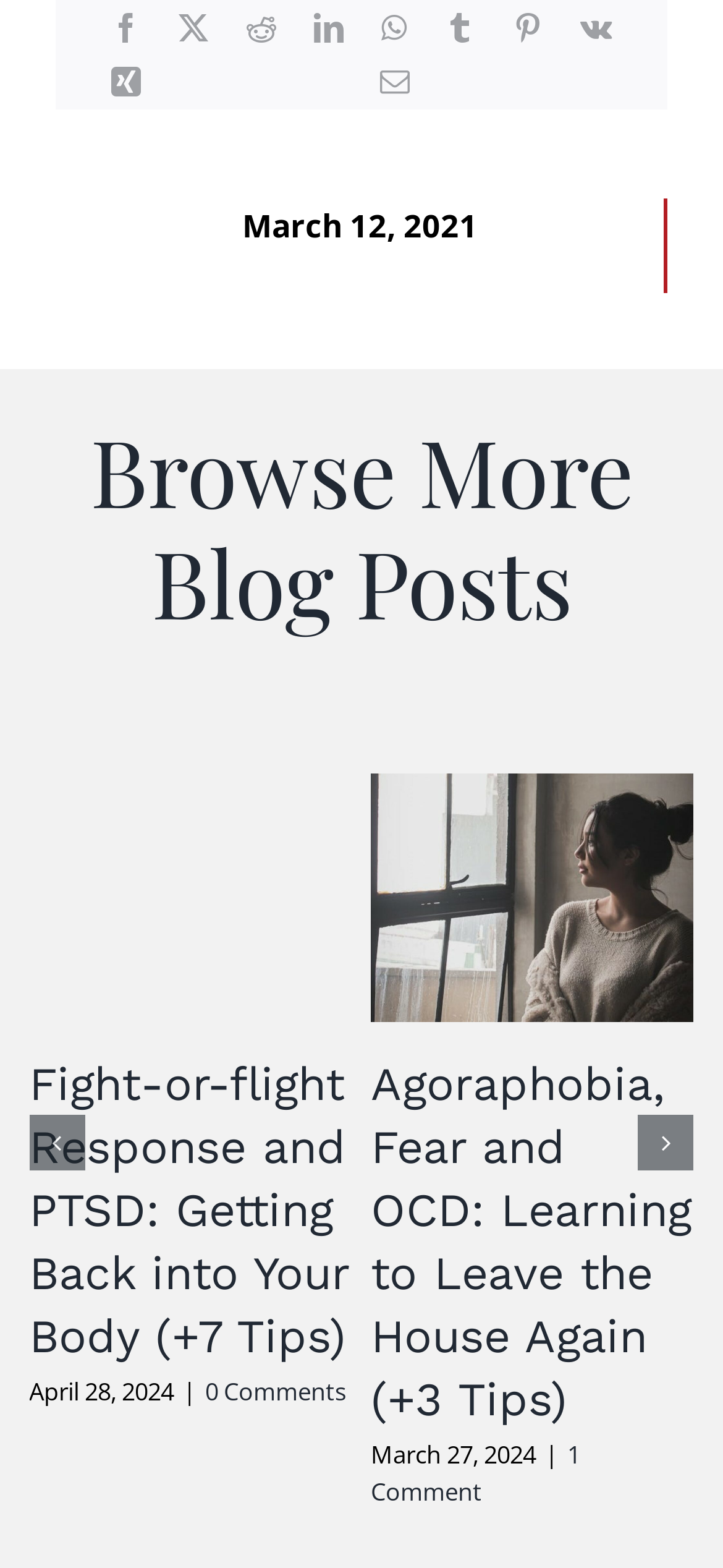Use one word or a short phrase to answer the question provided: 
How many blog posts are displayed on this page?

2